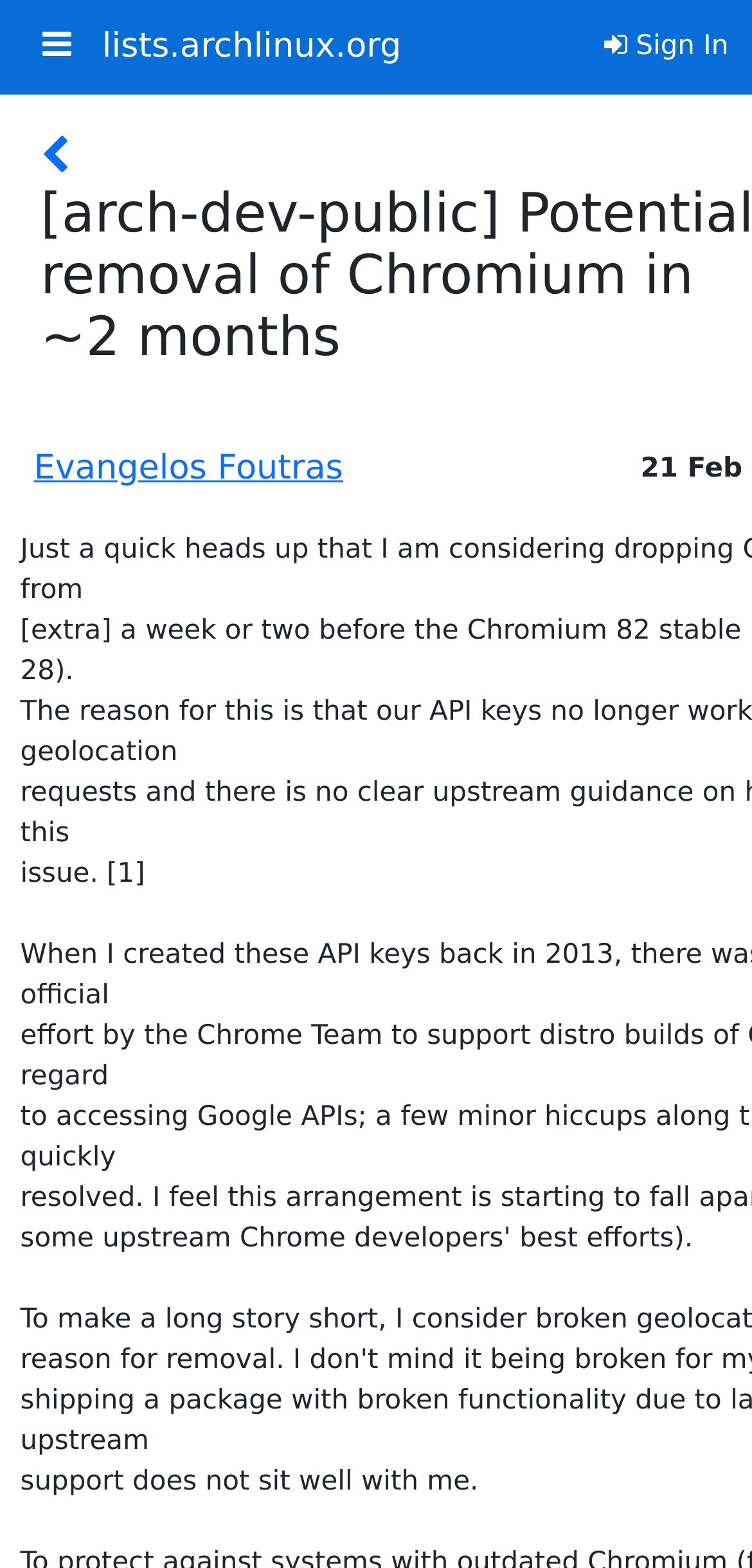Find the bounding box coordinates for the HTML element described as: "parent_node: lists.archlinux.org". The coordinates should consist of four float values between 0 and 1, i.e., [left, top, right, bottom].

[0.027, 0.013, 0.124, 0.047]